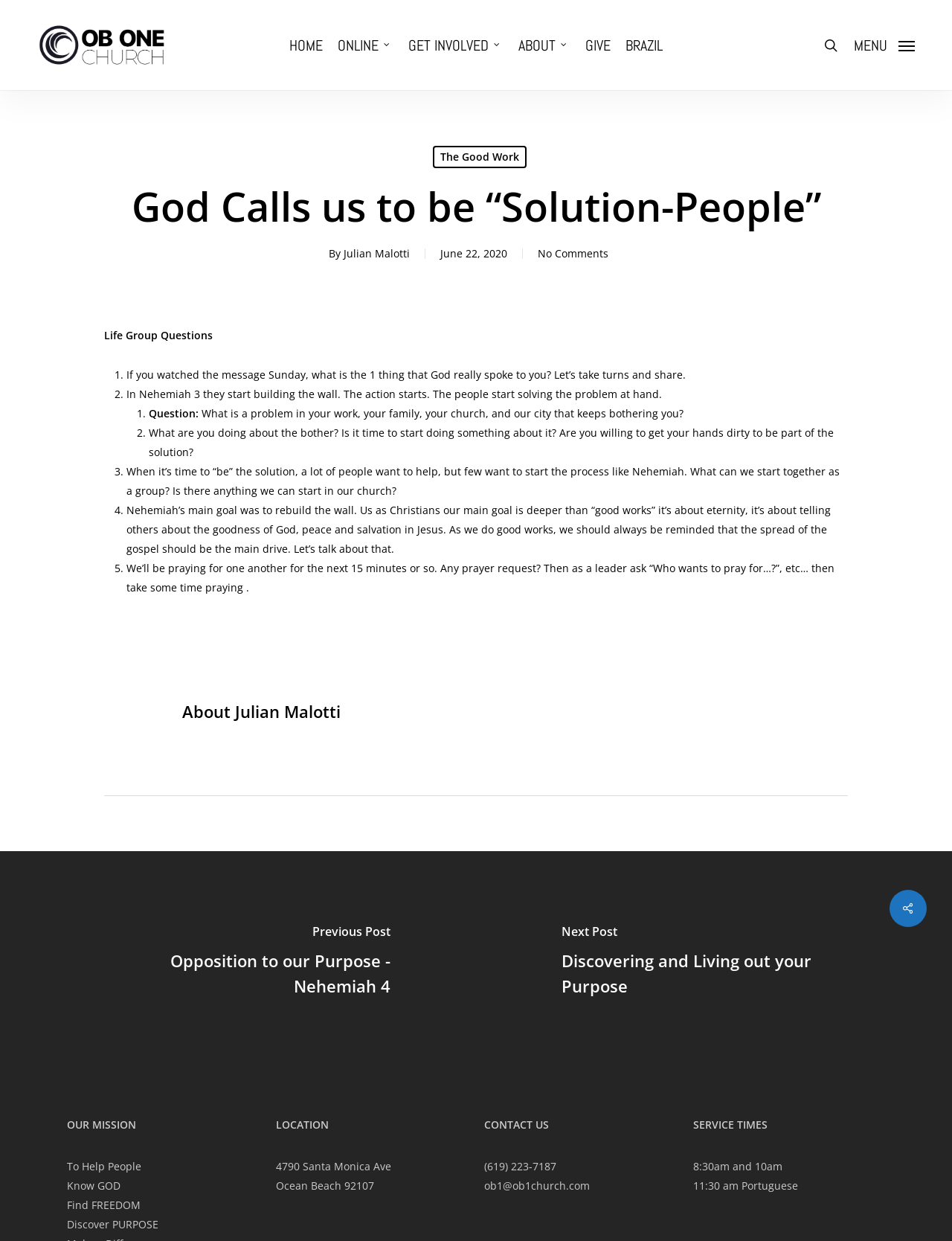Could you specify the bounding box coordinates for the clickable section to complete the following instruction: "Click on the 'HOME' link"?

[0.304, 0.03, 0.339, 0.042]